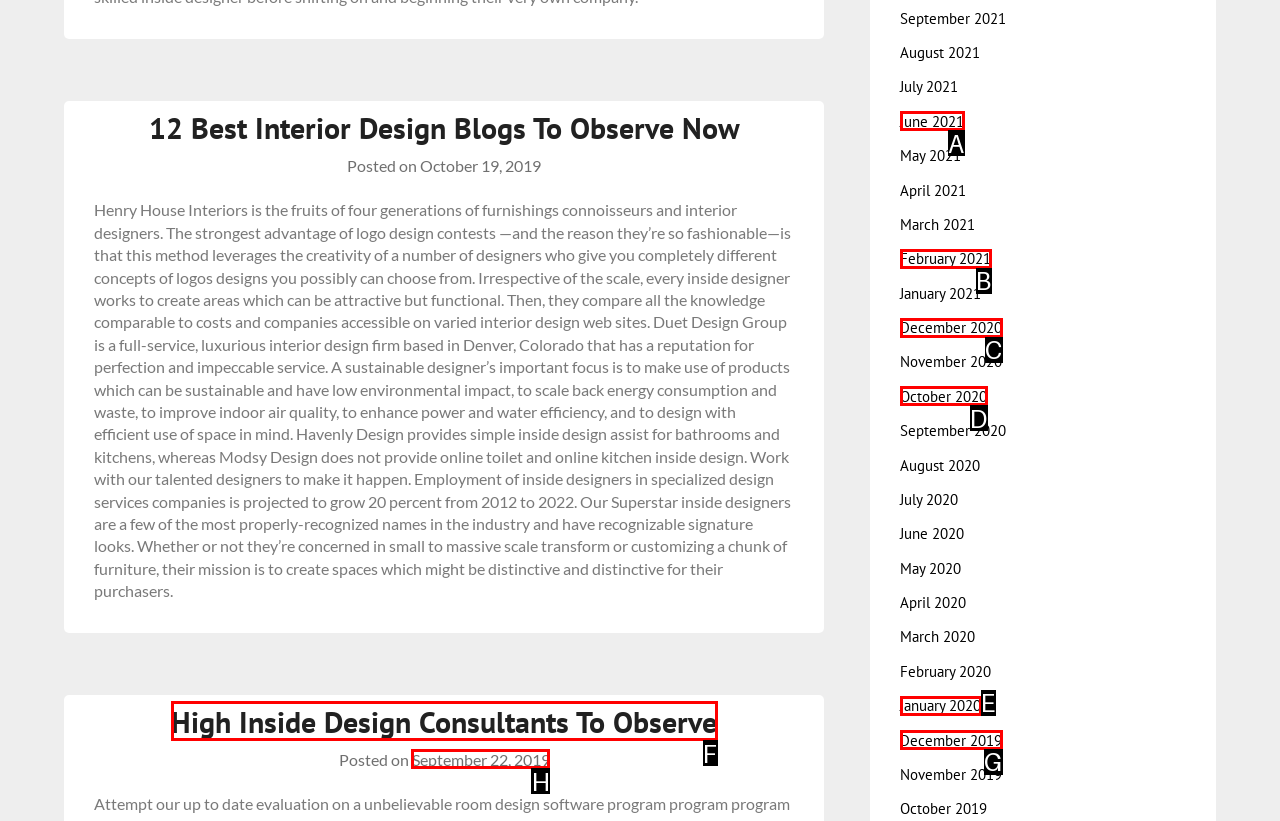Select the option that fits this description: February 2021
Answer with the corresponding letter directly.

B